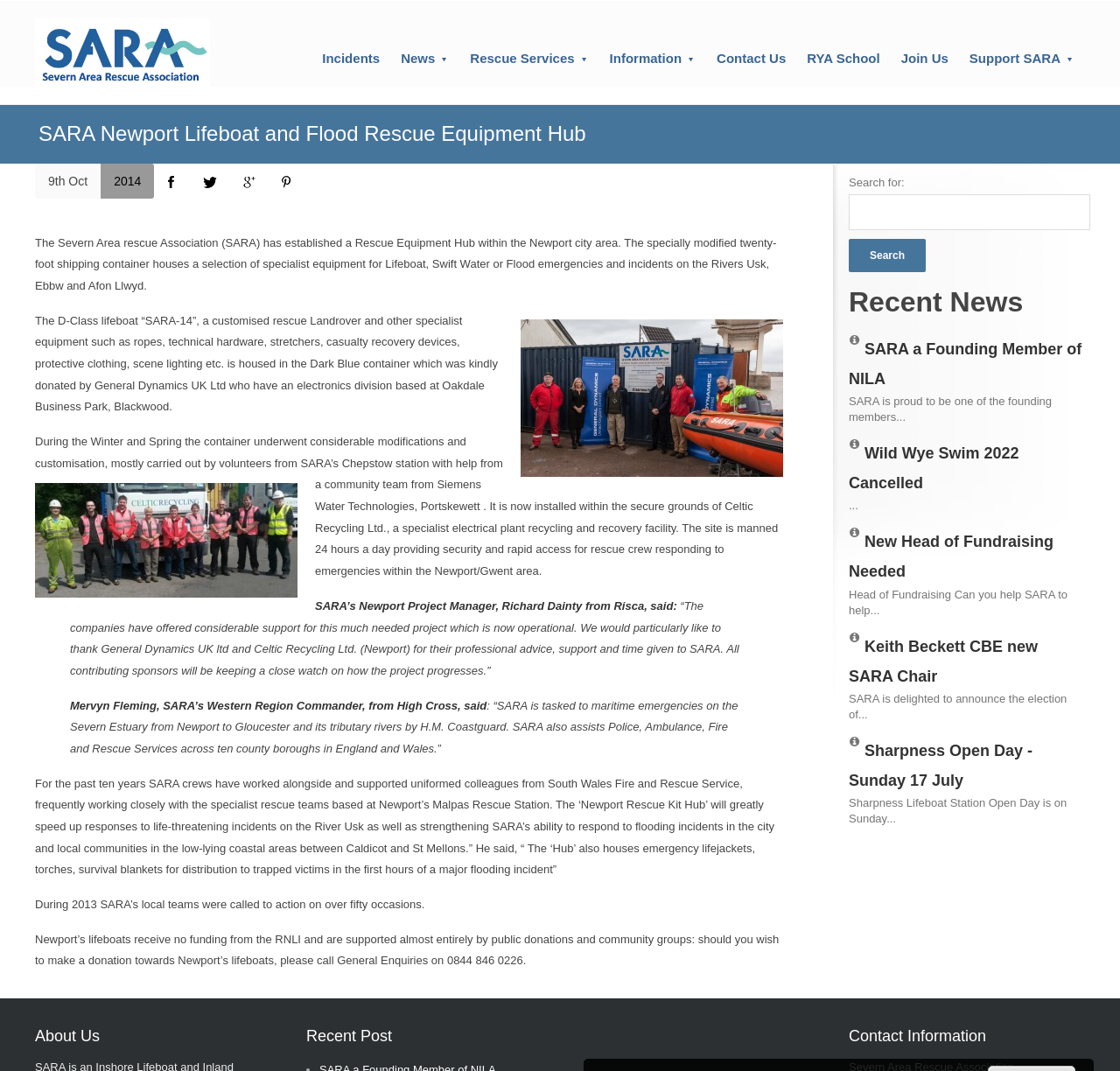Determine the bounding box for the HTML element described here: "New Head of Fundraising Needed". The coordinates should be given as [left, top, right, bottom] with each number being a float between 0 and 1.

[0.758, 0.498, 0.941, 0.542]